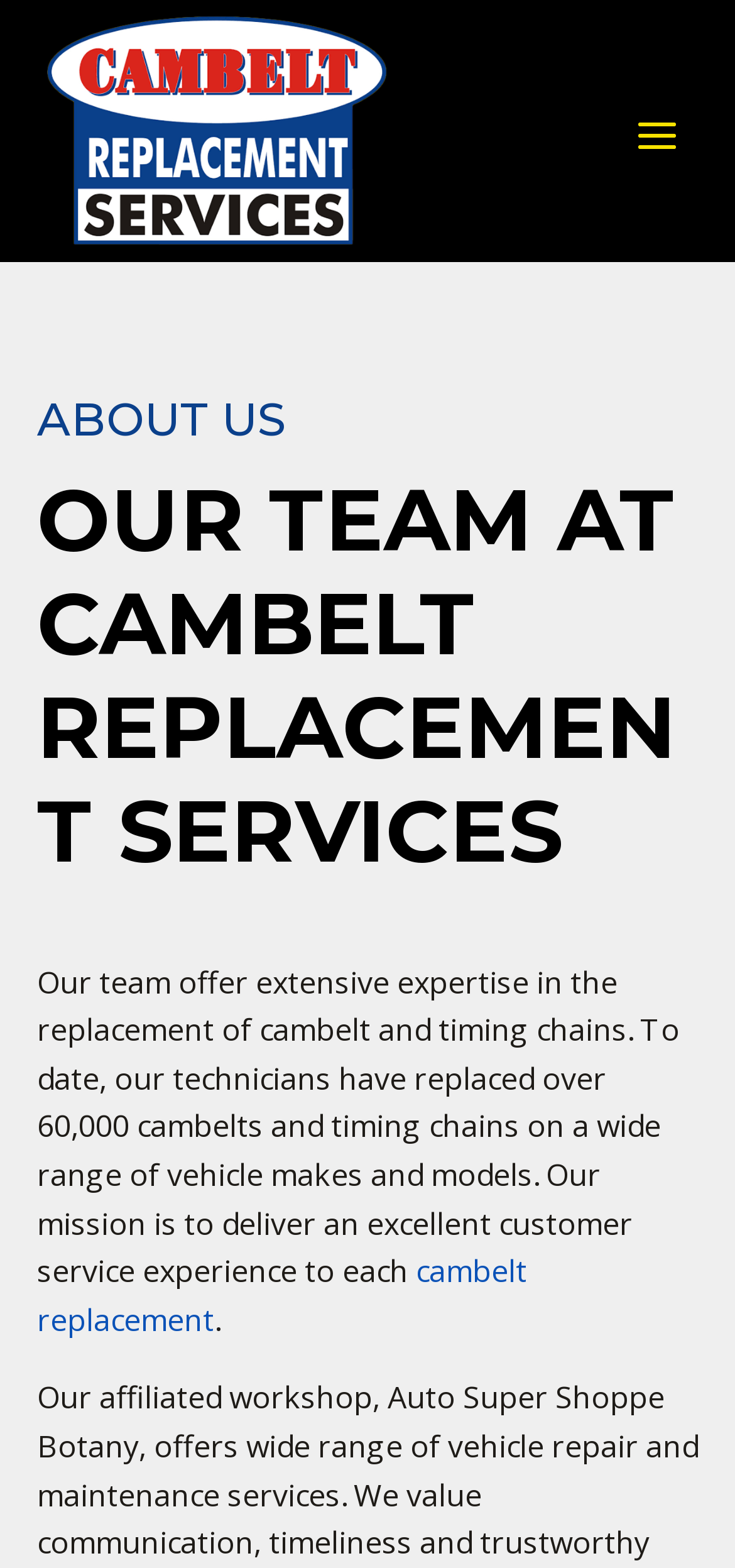Provide the bounding box coordinates in the format (top-left x, top-left y, bottom-right x, bottom-right y). All values are floating point numbers between 0 and 1. Determine the bounding box coordinate of the UI element described as: alt="Cambelt Replacement Services logo"

[0.05, 0.0, 0.537, 0.167]